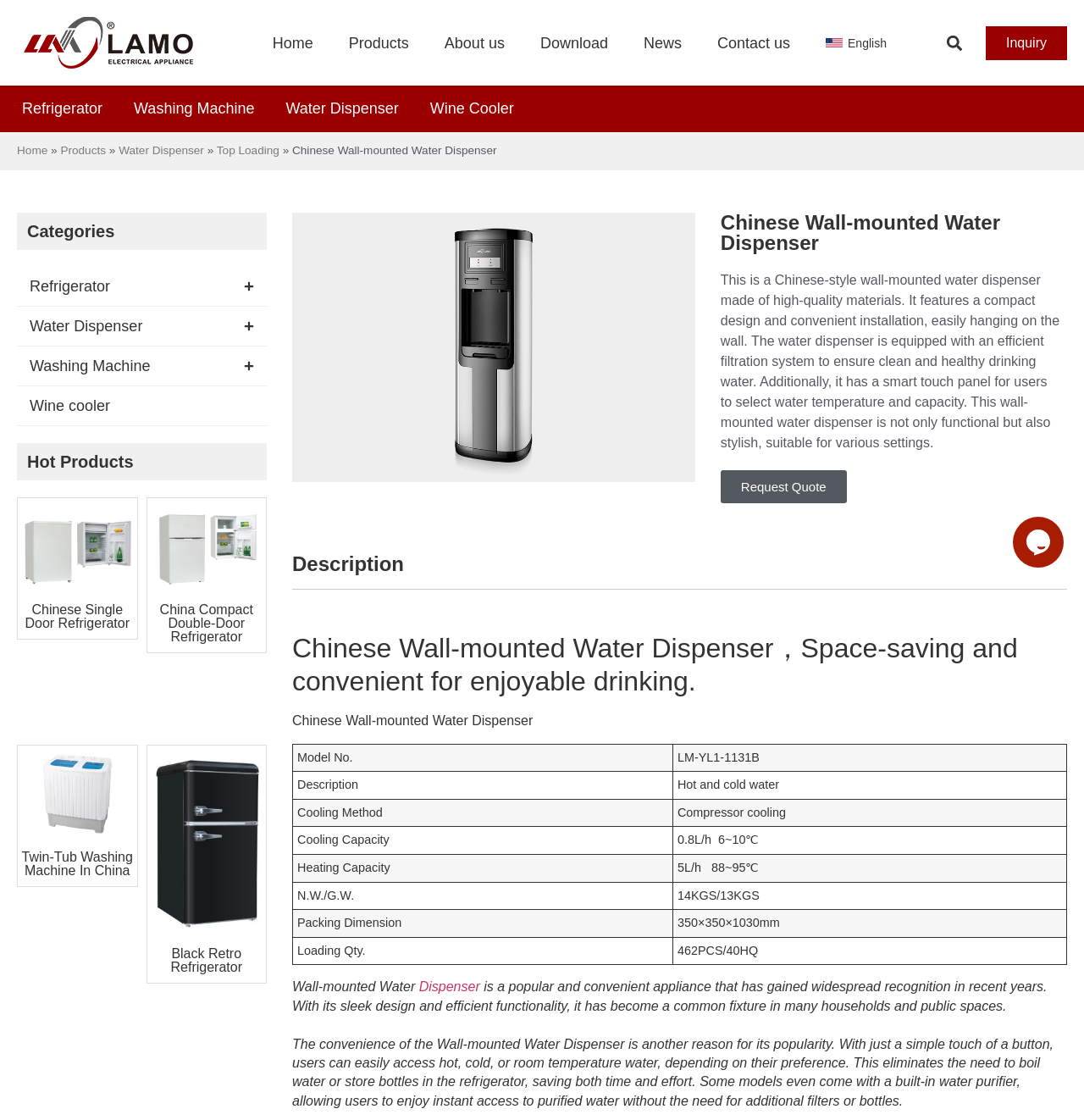Give a concise answer of one word or phrase to the question: 
What type of product is featured on this webpage?

Water Dispenser